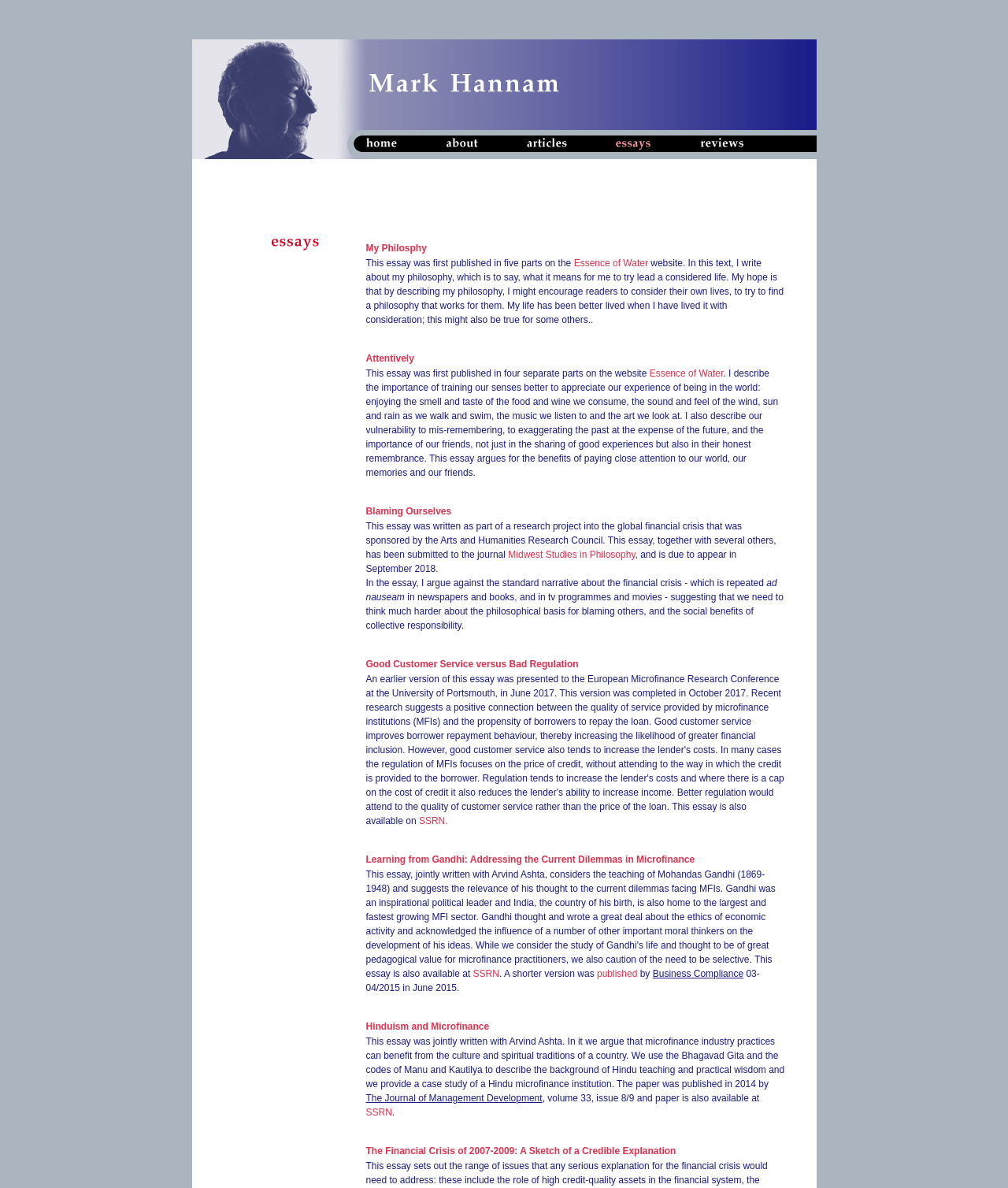Please identify the bounding box coordinates of where to click in order to follow the instruction: "read the essay 'My Philosphy'".

[0.363, 0.204, 0.423, 0.214]